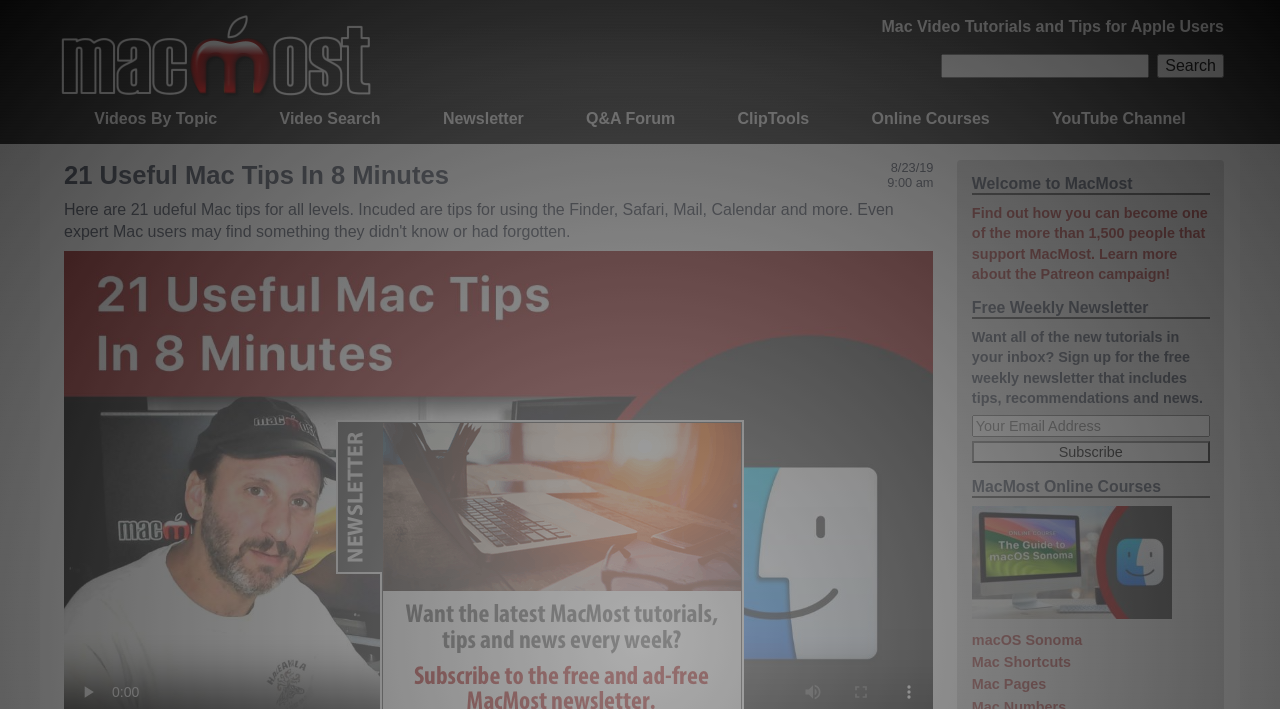Given the element description: "name="email" placeholder="Your Email Address"", predict the bounding box coordinates of the UI element it refers to, using four float numbers between 0 and 1, i.e., [left, top, right, bottom].

[0.759, 0.585, 0.945, 0.616]